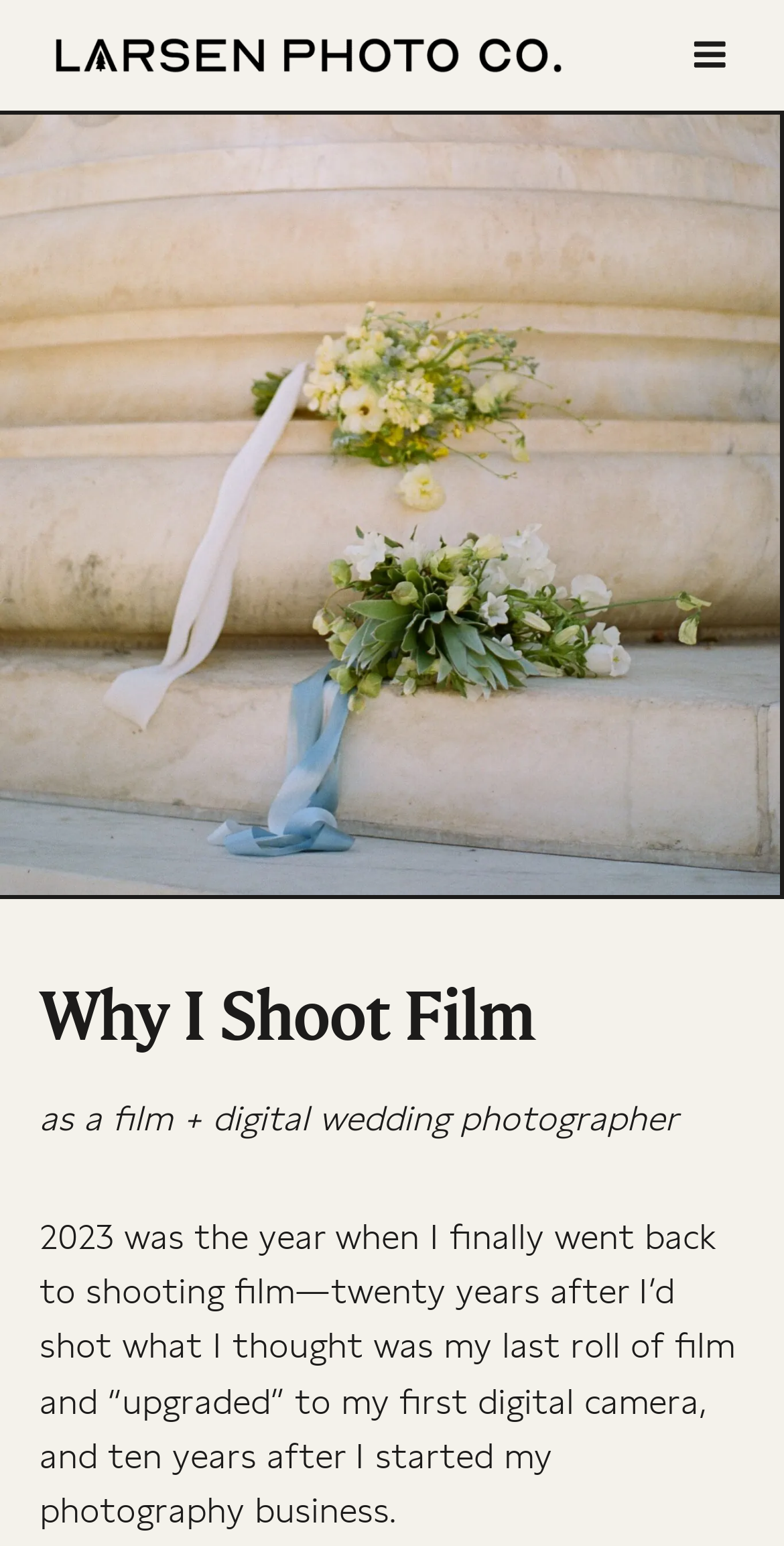Provide a short, one-word or phrase answer to the question below:
What is the logo of the website?

Larsen Photo Co. logo